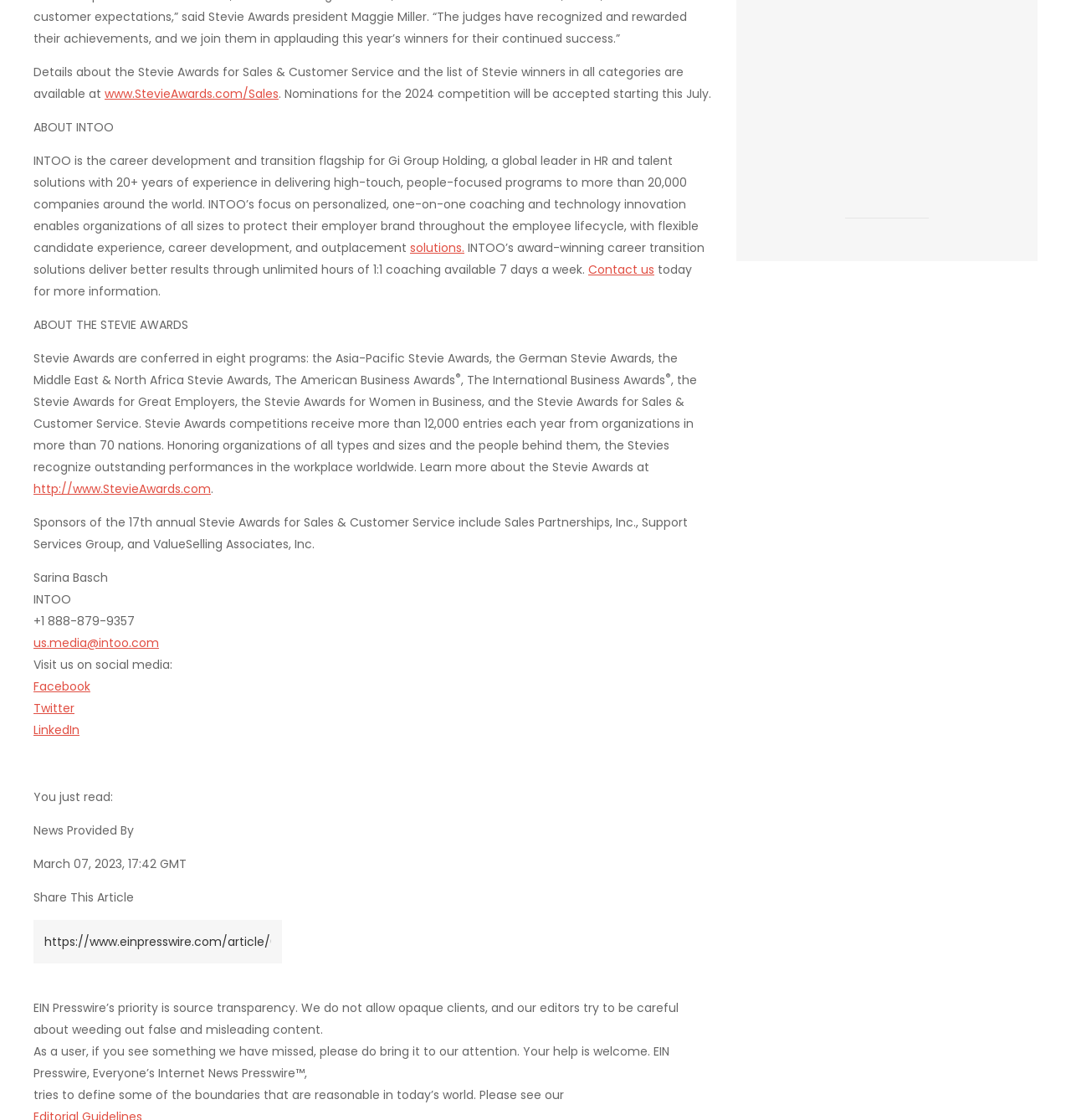How many entries do Stevie Awards competitions receive each year?
Using the image, answer in one word or phrase.

More than 12,000